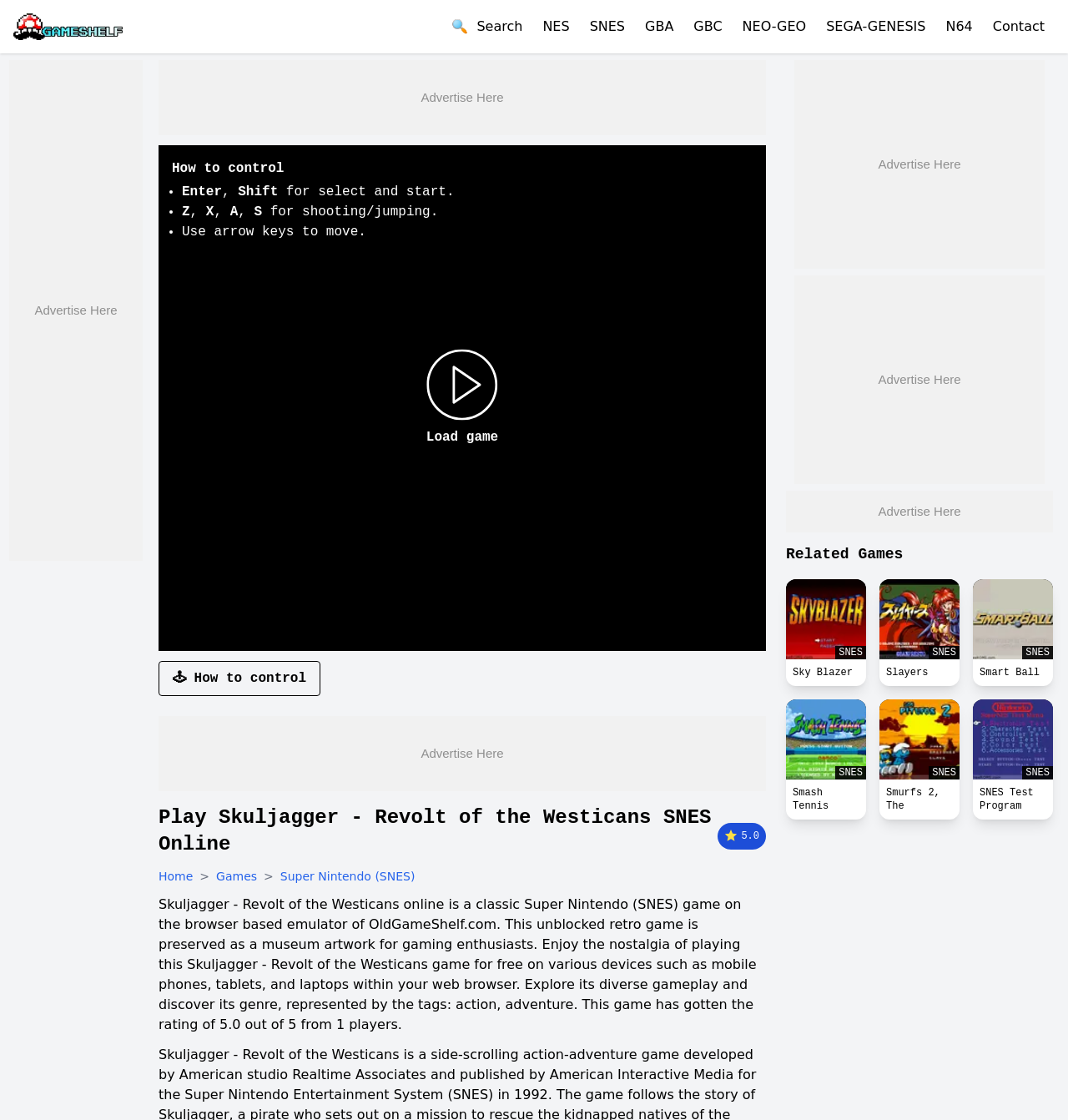Please extract the webpage's main title and generate its text content.

Play Skuljagger - Revolt of the Westicans SNES Online